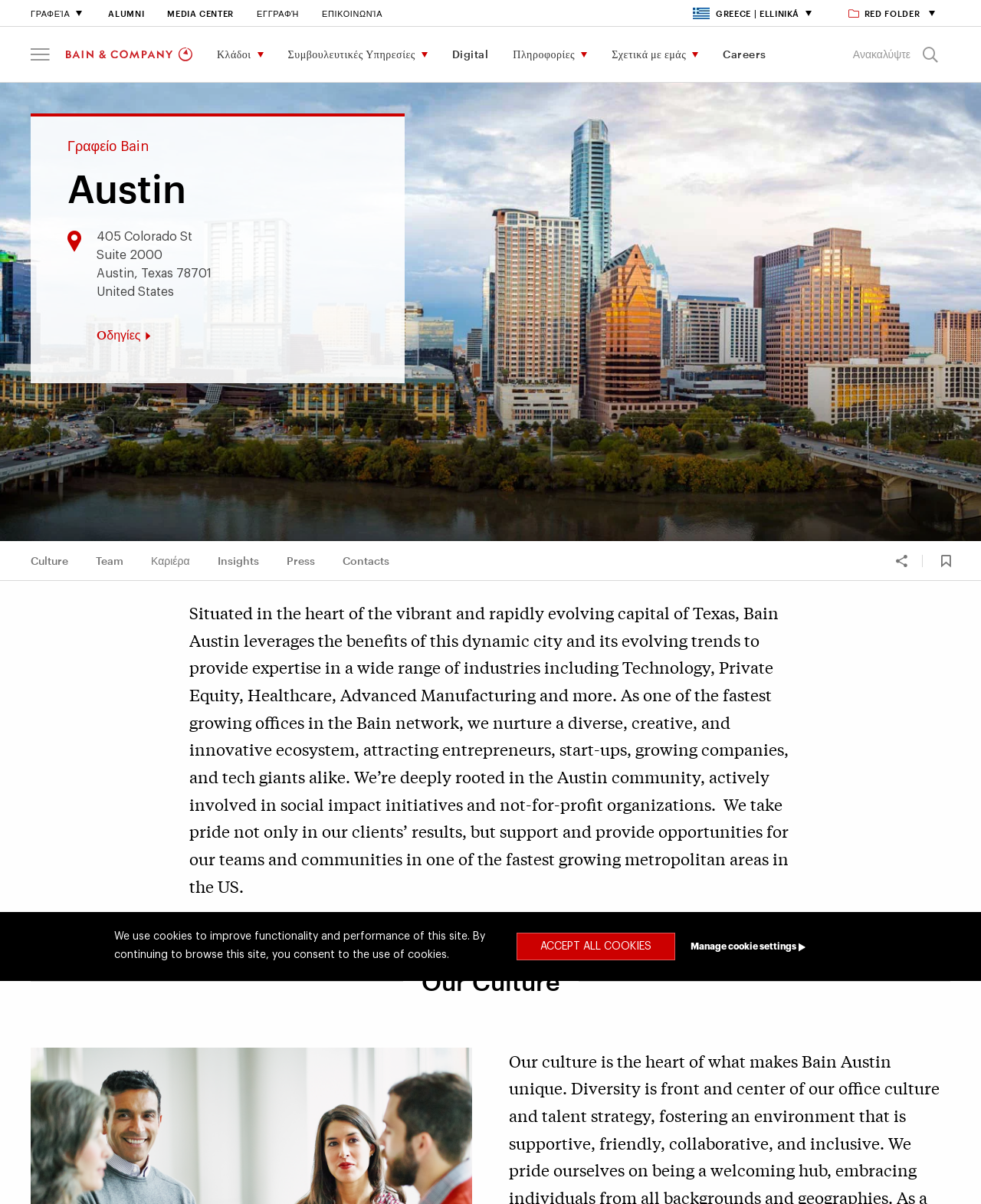What industries does Bain Austin provide expertise in?
From the image, respond using a single word or phrase.

Technology, Private Equity, Healthcare, Advanced Manufacturing